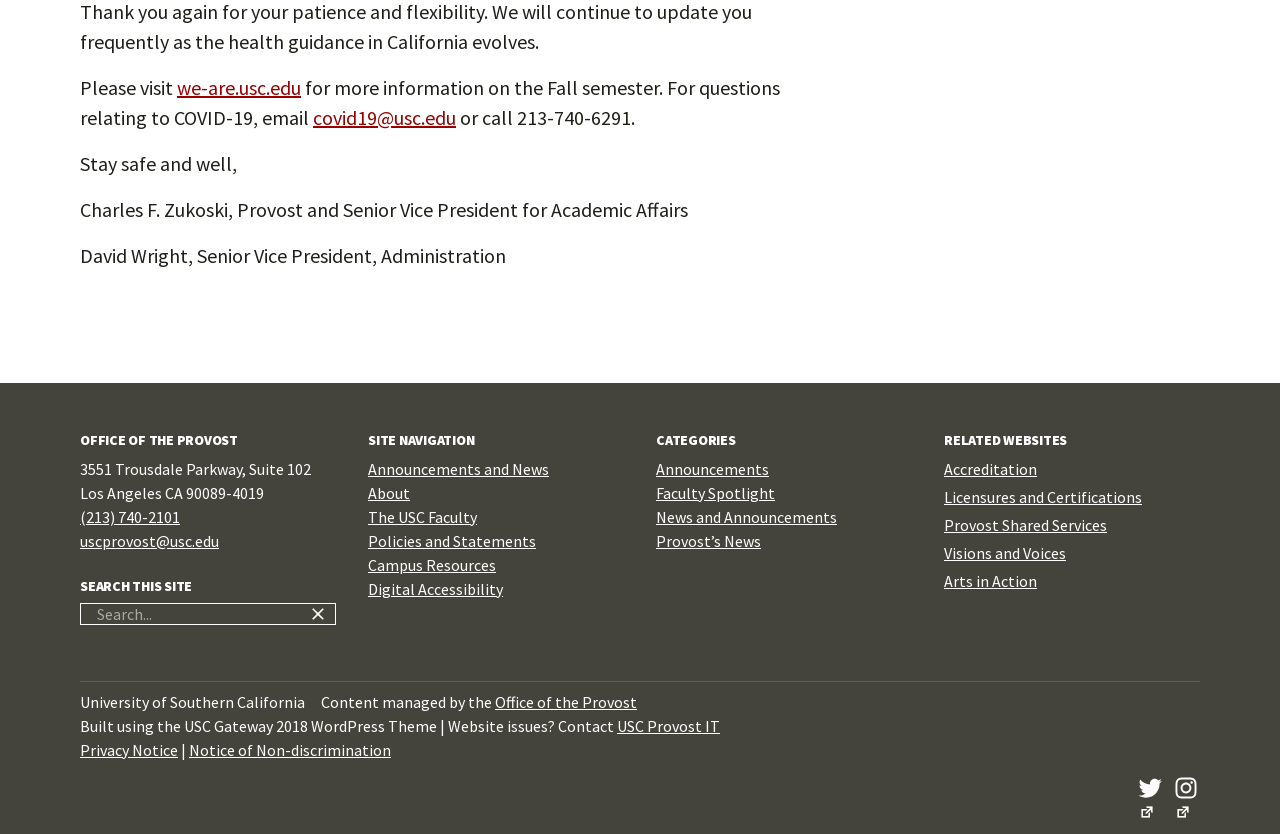Pinpoint the bounding box coordinates of the area that must be clicked to complete this instruction: "Visit Facebook page".

None